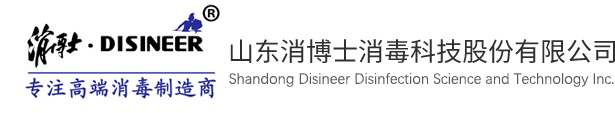Provide an in-depth description of the image you see.

The image prominently displays the logo and name of "Shandong Disinfeer Disinfection Science and Technology Inc." in both Chinese and English. The design features a stylized font, characterized by a modern aesthetic and the use of a blue color scheme, which conveys a sense of professionalism and innovation in the field of disinfection technology. Below the primary name, the text translates to "Specializing in high-end disinfection manufacturing," emphasizing the company's focus on advanced disinfection solutions. This logo is associated with a company known for its commitment to quality and efficiency in the disinfection industry, reflecting its dedication to promoting health and safety.